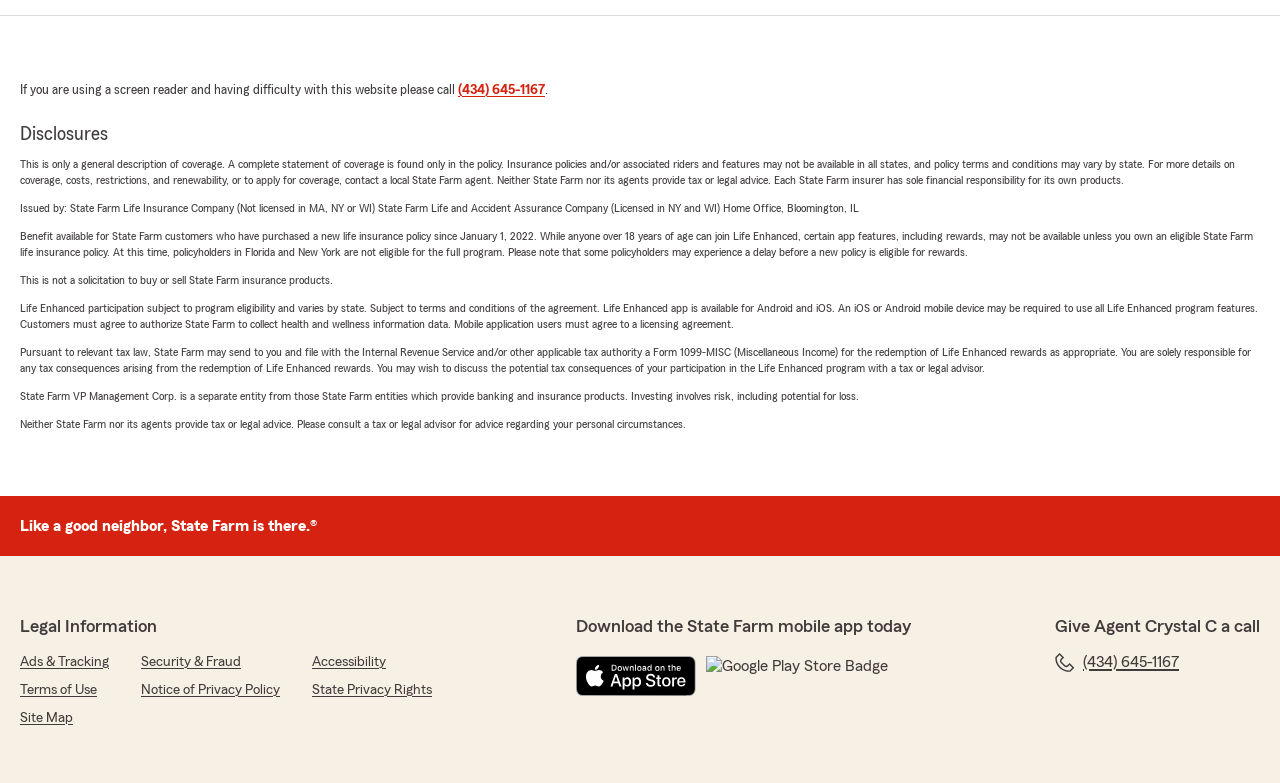Answer the following query with a single word or phrase:
What is the mobile app for?

To use Life Enhanced program features